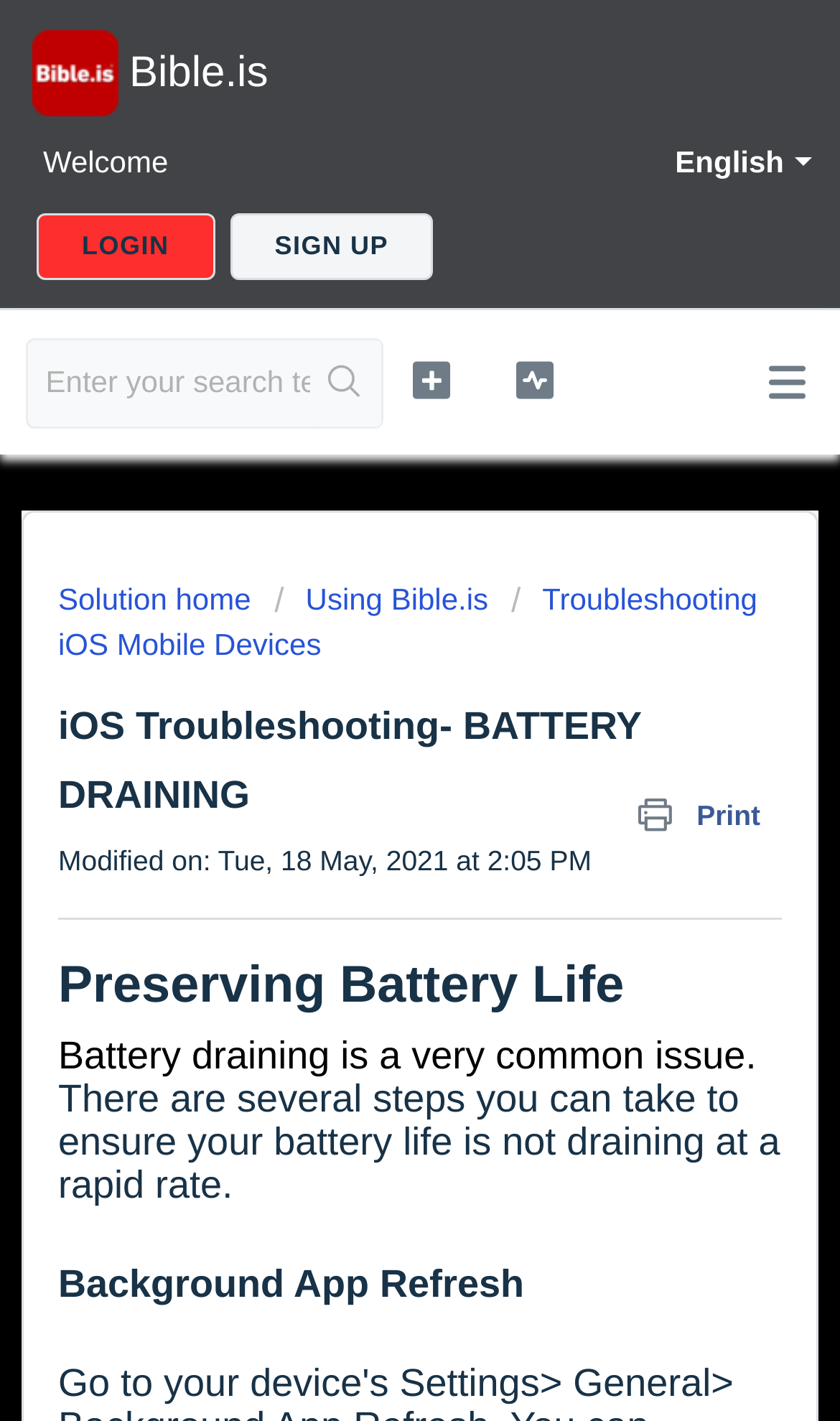Pinpoint the bounding box coordinates of the element that must be clicked to accomplish the following instruction: "Go to Solution home". The coordinates should be in the format of four float numbers between 0 and 1, i.e., [left, top, right, bottom].

[0.069, 0.409, 0.309, 0.434]